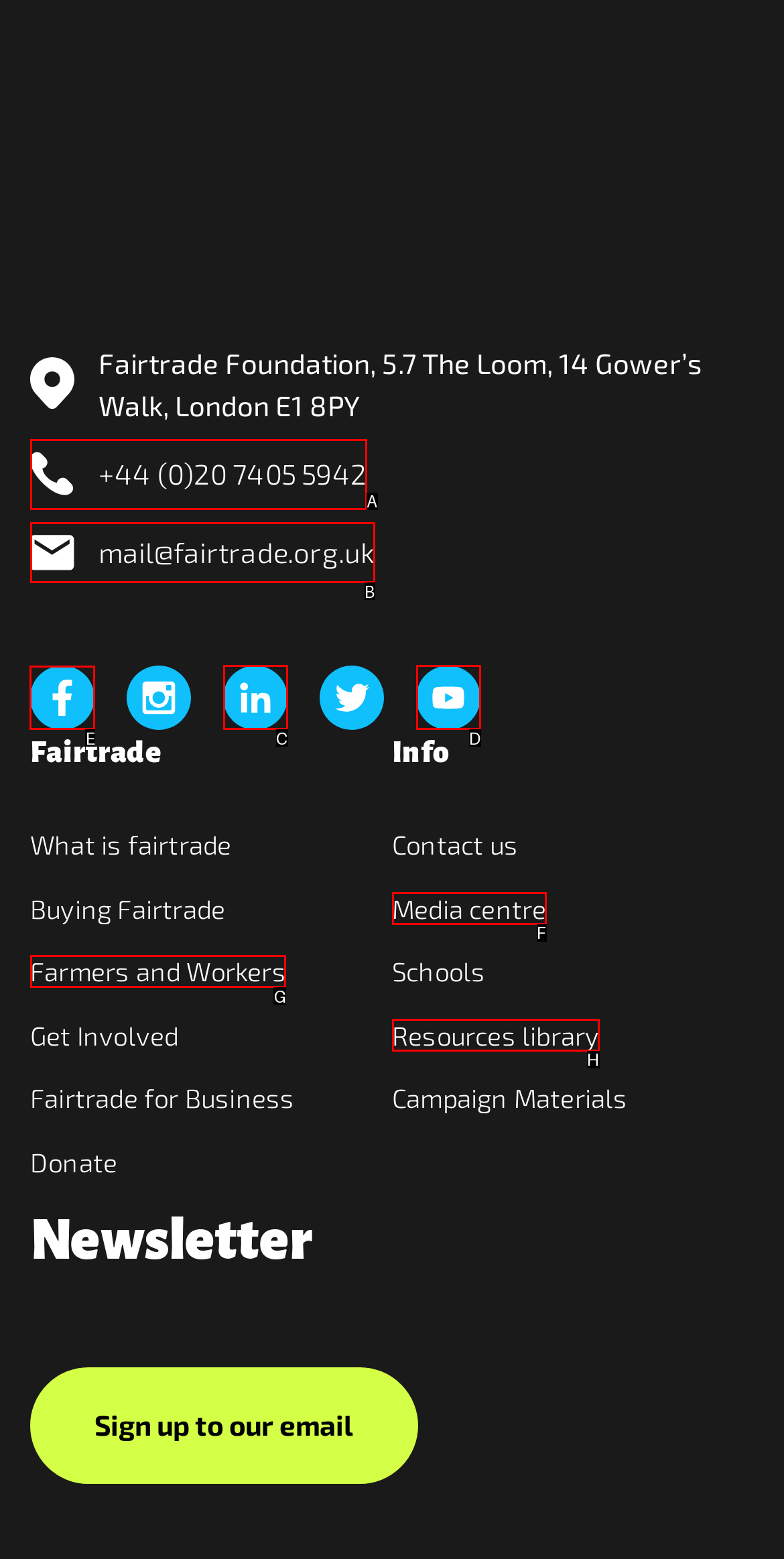Identify the letter of the option to click in order to Visit Fairtrade's Facebook page. Answer with the letter directly.

E